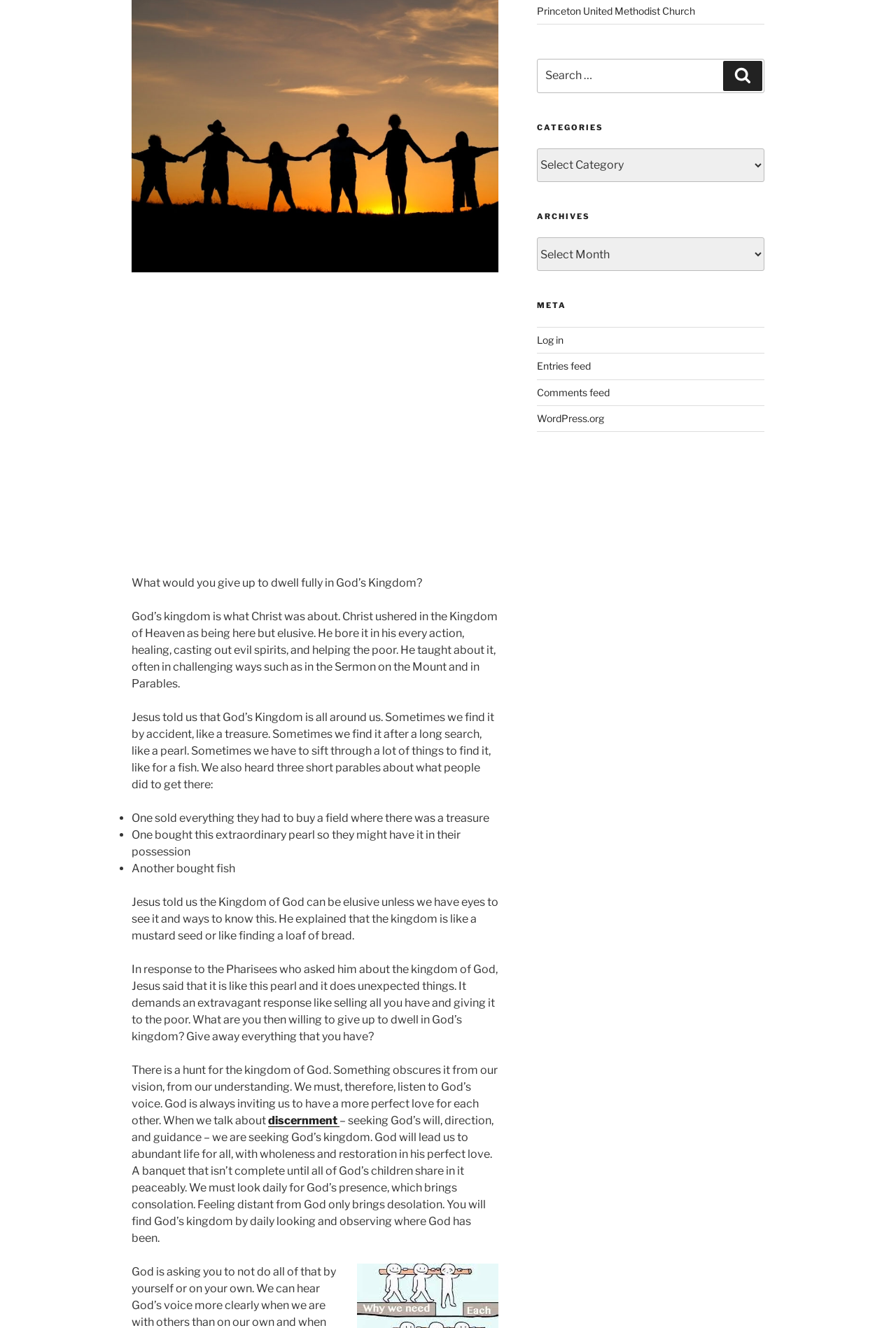Given the webpage screenshot and the description, determine the bounding box coordinates (top-left x, top-left y, bottom-right x, bottom-right y) that define the location of the UI element matching this description: Search

[0.807, 0.046, 0.851, 0.068]